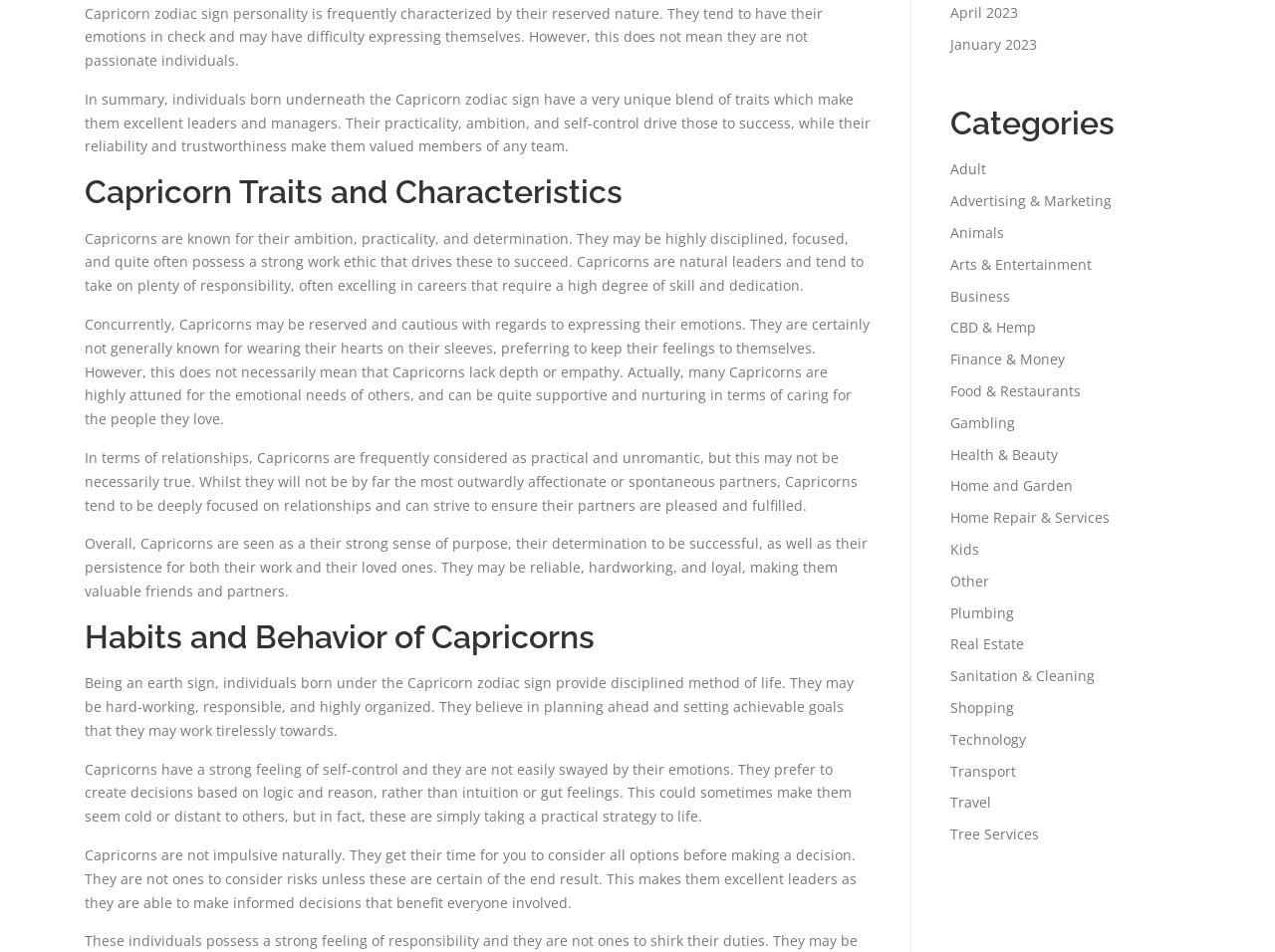Please identify the bounding box coordinates of the element's region that should be clicked to execute the following instruction: "Read about Habits and Behavior of Capricorns". The bounding box coordinates must be four float numbers between 0 and 1, i.e., [left, top, right, bottom].

[0.066, 0.649, 0.684, 0.69]